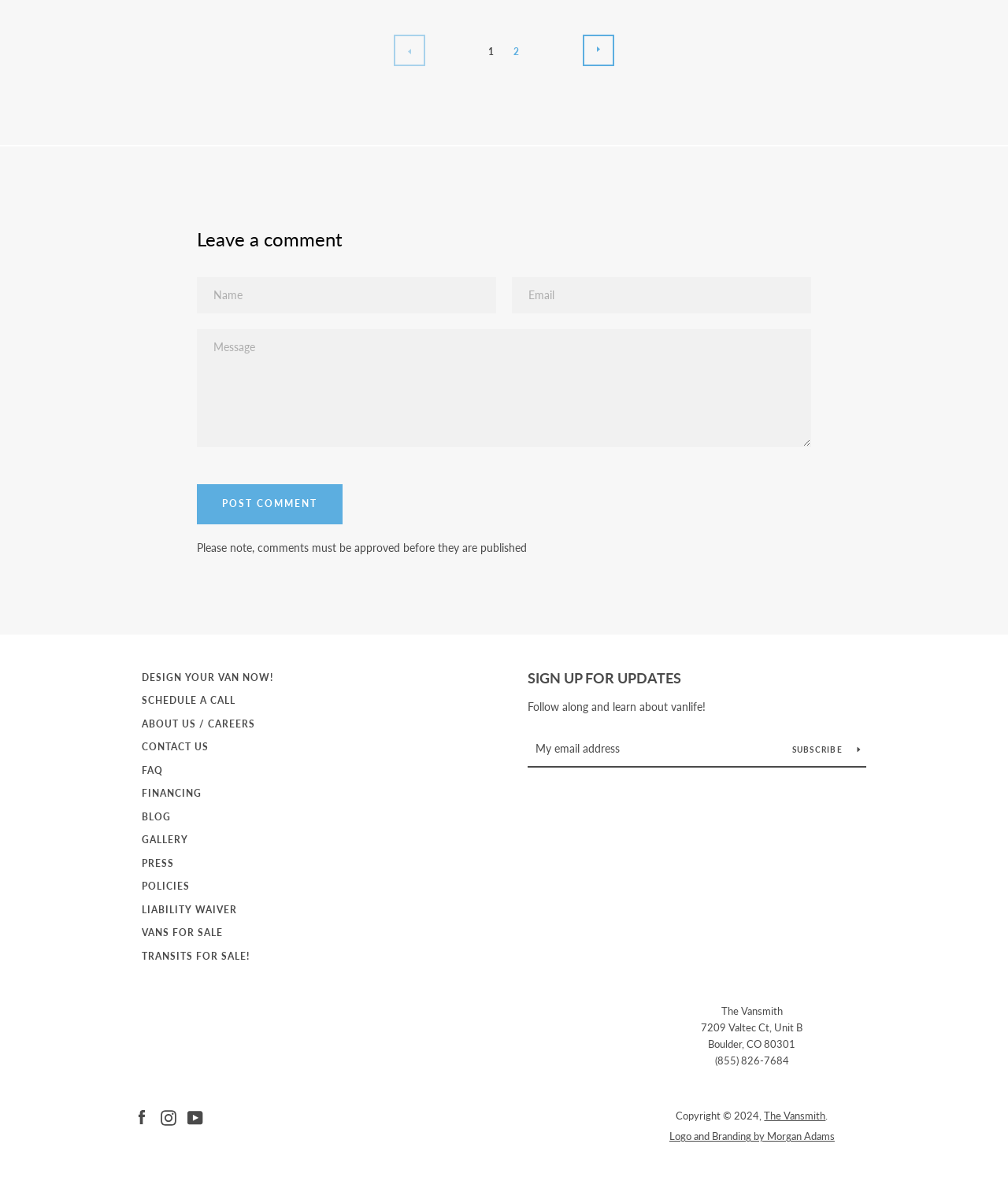Locate the bounding box coordinates of the clickable part needed for the task: "Post a comment".

[0.195, 0.412, 0.34, 0.445]